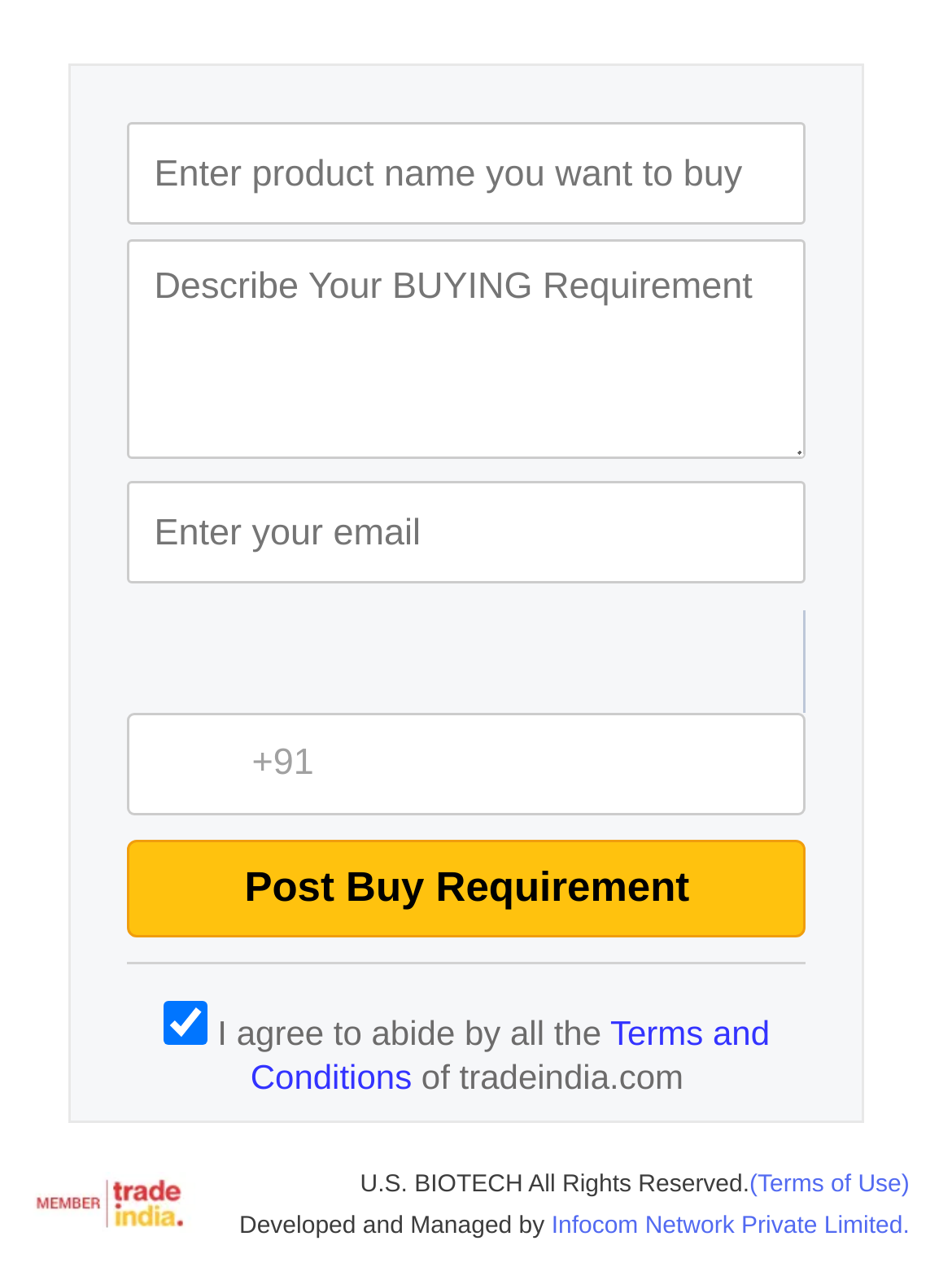Predict the bounding box of the UI element that fits this description: "(Terms of Use)".

[0.787, 0.926, 0.955, 0.947]